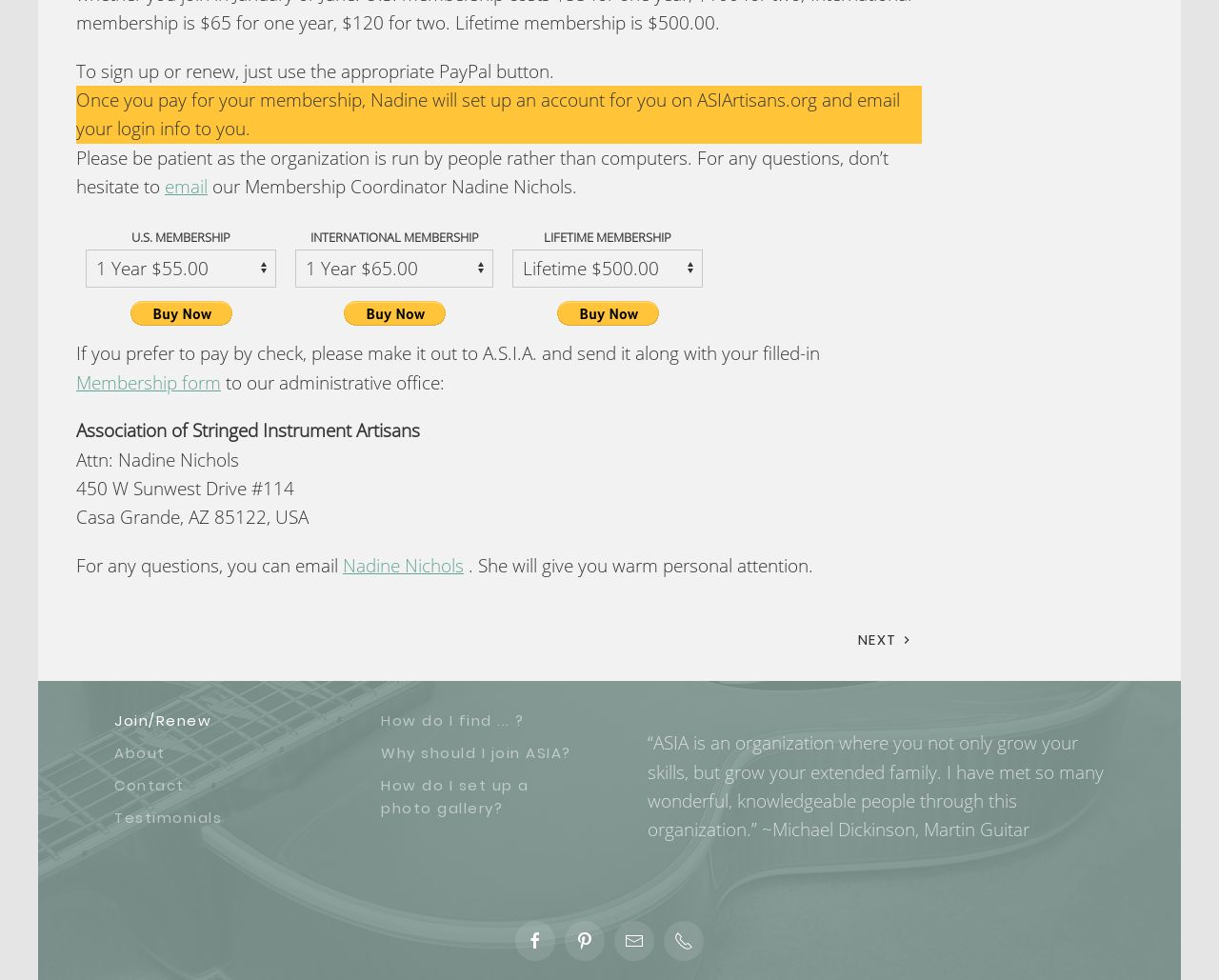Using the elements shown in the image, answer the question comprehensively: What is the address of the administrative office?

I found the address by reading the static text '450 W Sunwest Drive #114' and 'Casa Grande, AZ 85122, USA' within the description list detail elements.